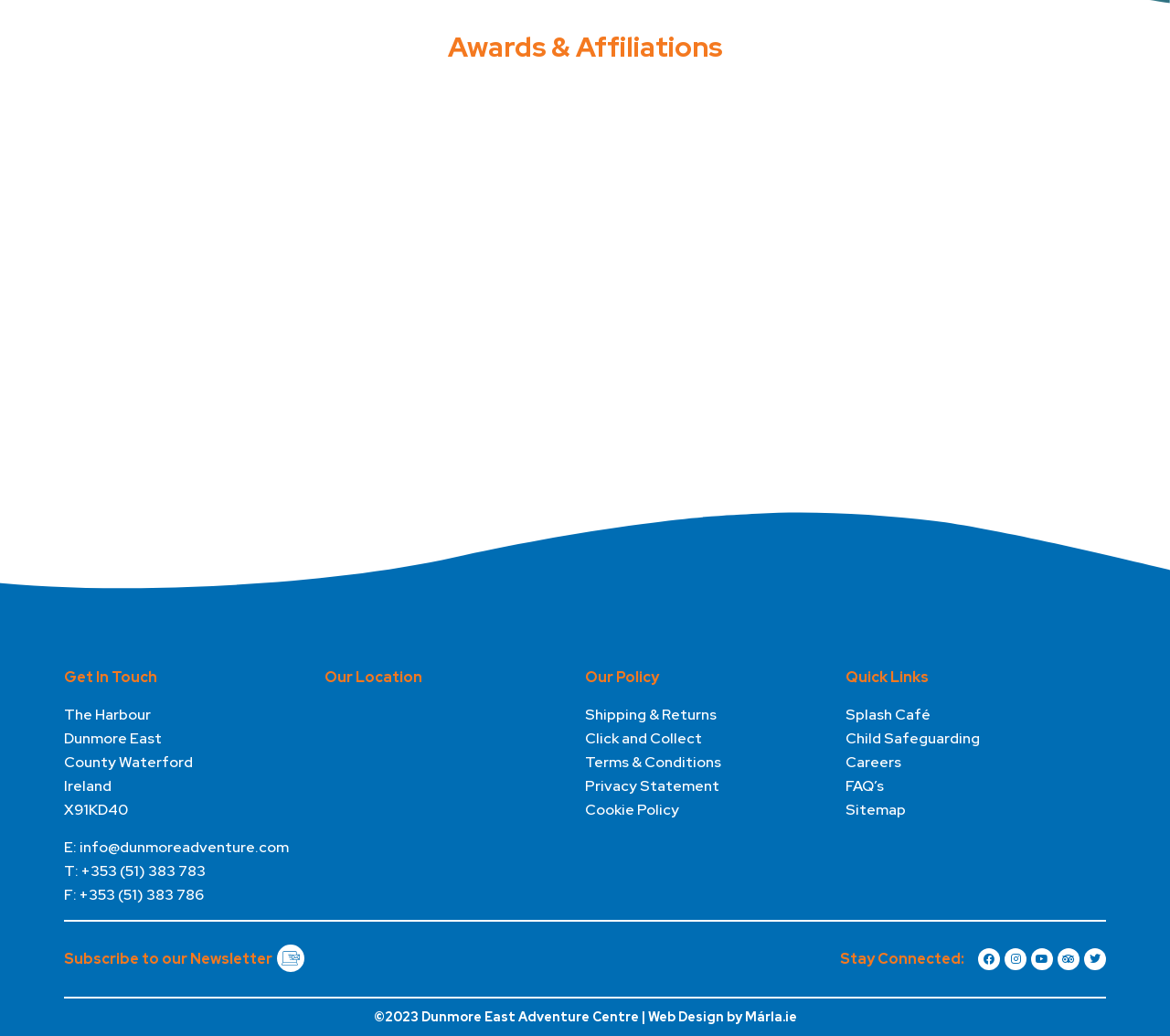Please identify the bounding box coordinates of the clickable region that I should interact with to perform the following instruction: "Subscribe to the newsletter". The coordinates should be expressed as four float numbers between 0 and 1, i.e., [left, top, right, bottom].

[0.055, 0.916, 0.233, 0.935]